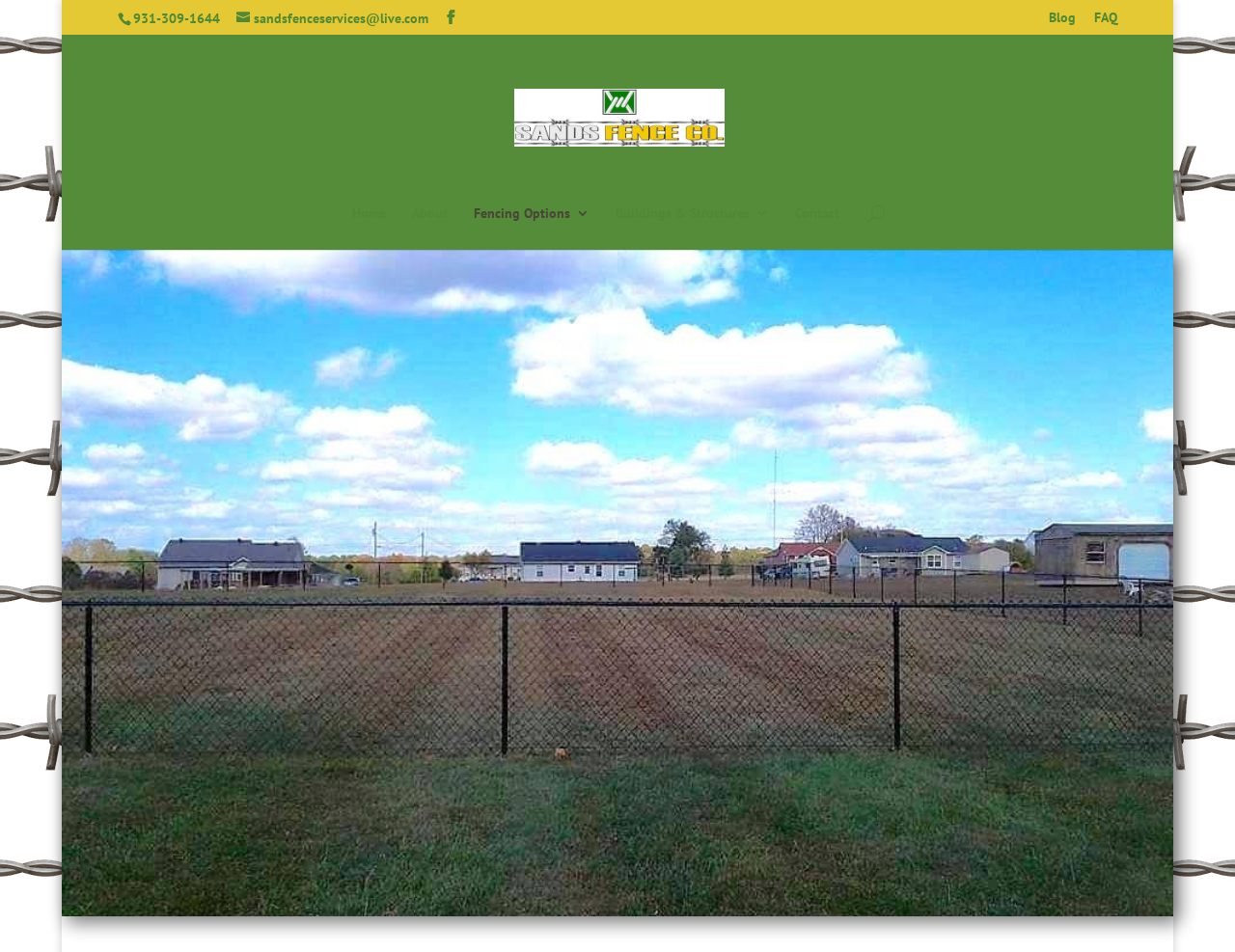Kindly respond to the following question with a single word or a brief phrase: 
What is the email address on the webpage?

sandsfenceservices@live.com